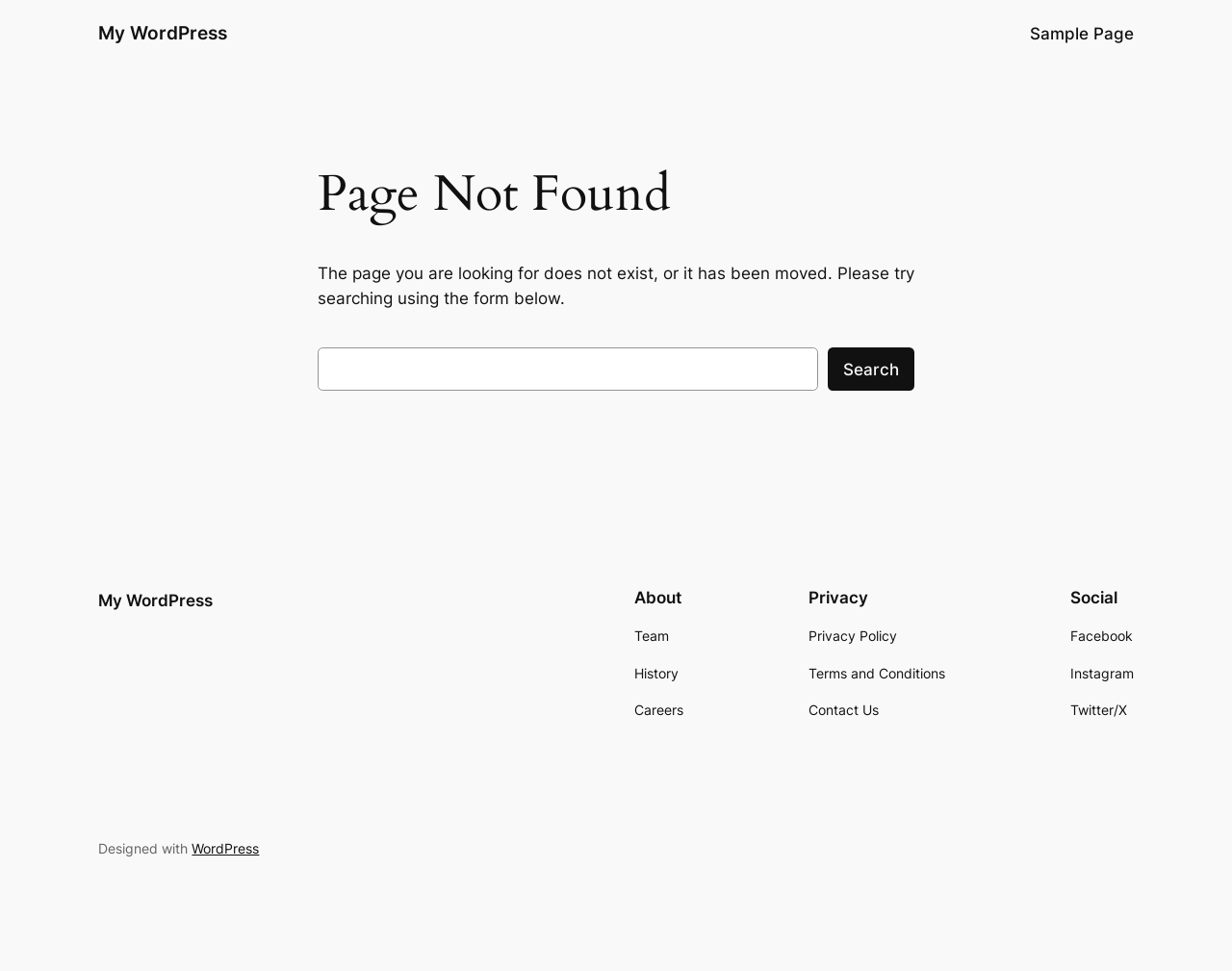Indicate the bounding box coordinates of the clickable region to achieve the following instruction: "Search for something."

[0.258, 0.358, 0.664, 0.403]